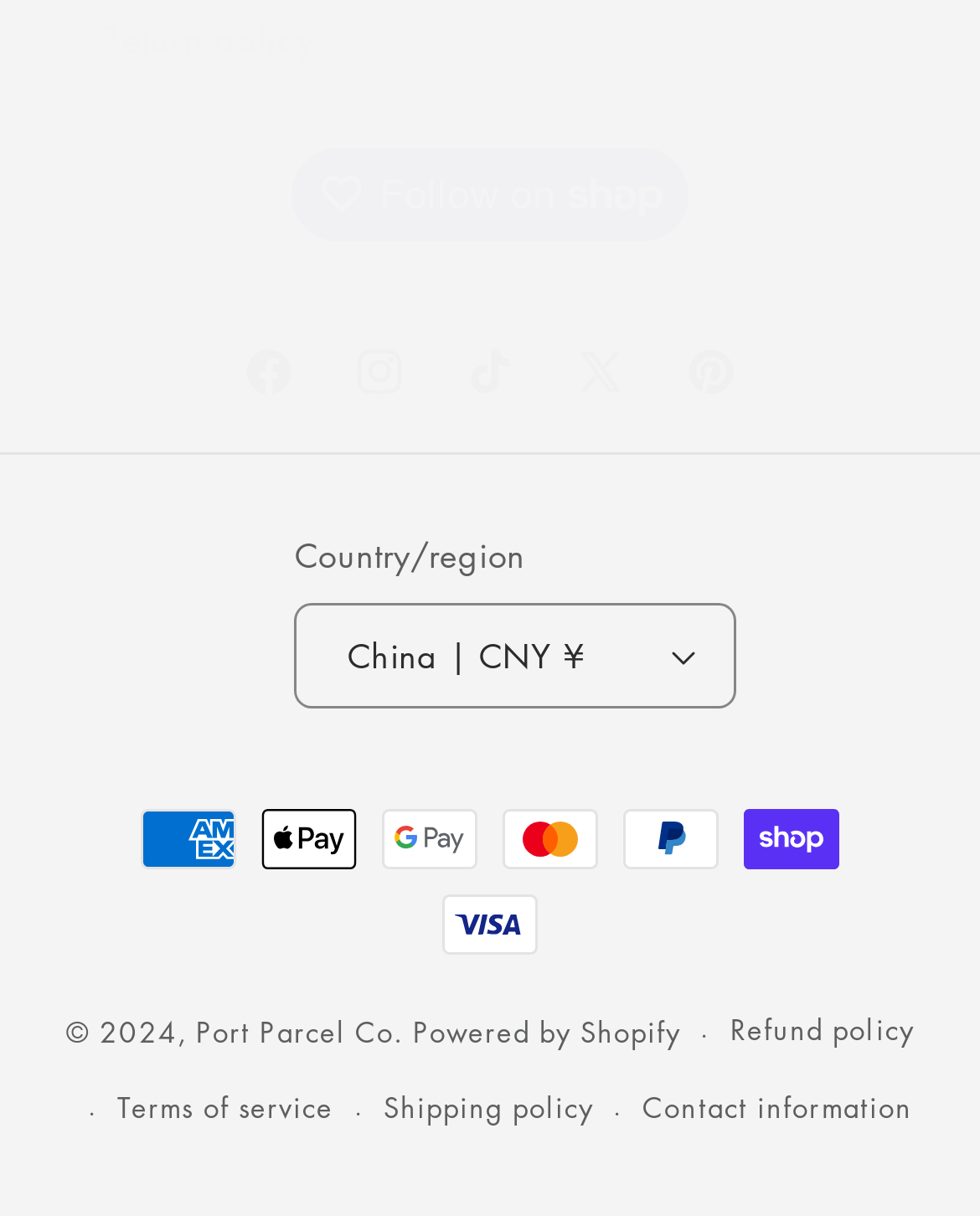Identify the bounding box coordinates of the clickable region to carry out the given instruction: "Visit Facebook".

[0.218, 0.26, 0.331, 0.351]